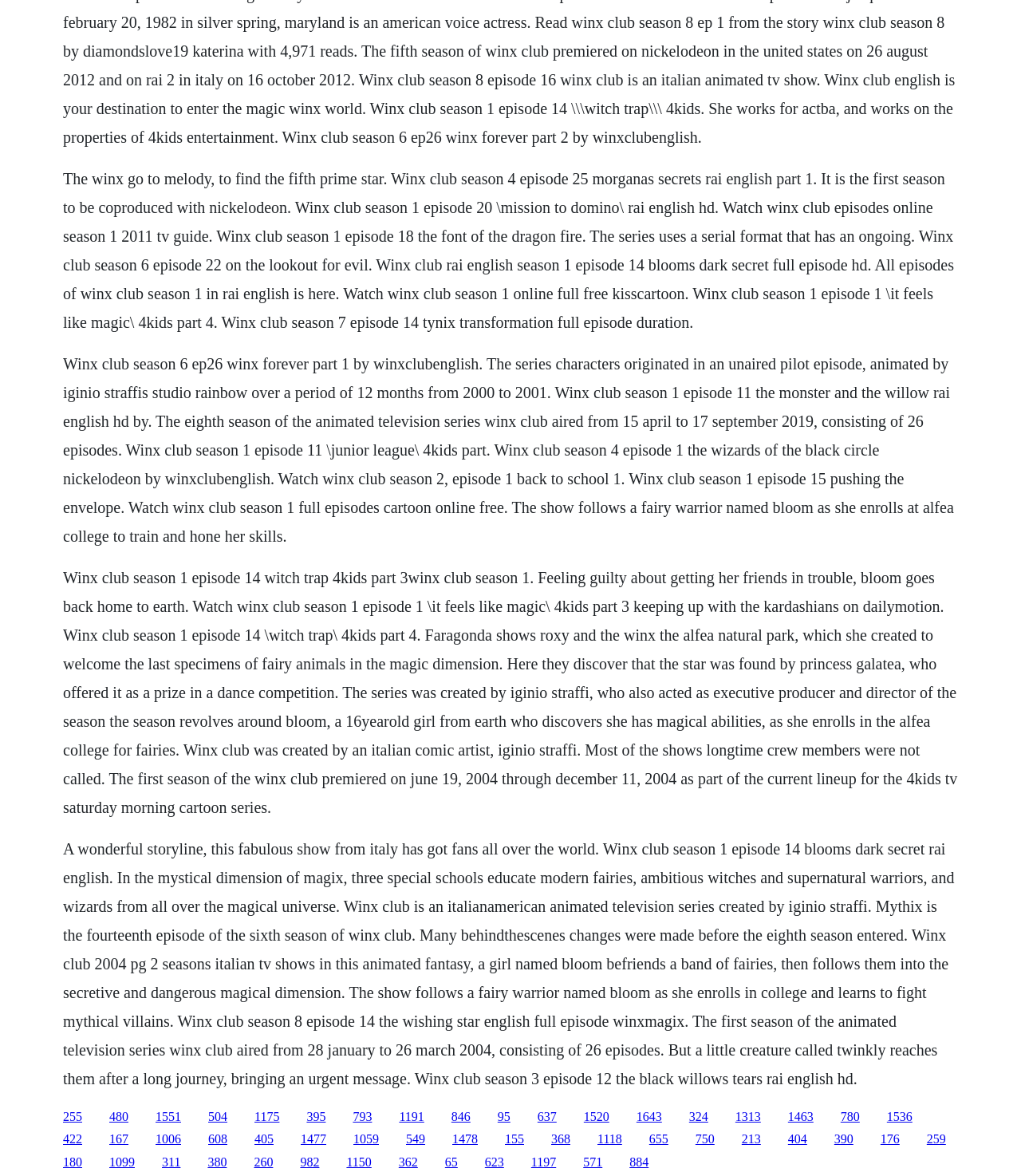Can you specify the bounding box coordinates of the area that needs to be clicked to fulfill the following instruction: "Click the link to watch Winx Club Season 1 Episode 1"?

[0.062, 0.144, 0.934, 0.281]